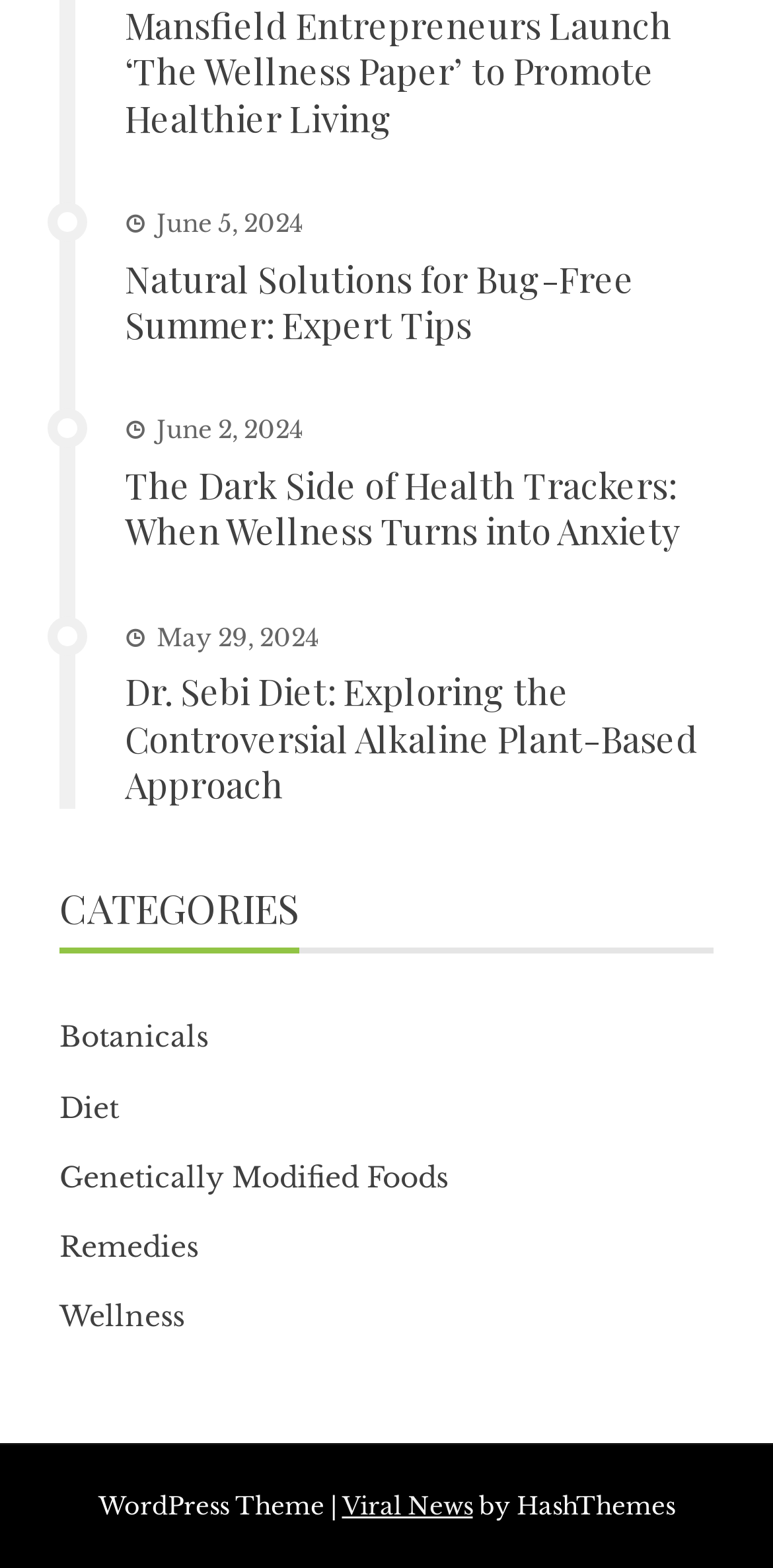Please give the bounding box coordinates of the area that should be clicked to fulfill the following instruction: "Check the website's theme information". The coordinates should be in the format of four float numbers from 0 to 1, i.e., [left, top, right, bottom].

[0.127, 0.951, 0.427, 0.97]